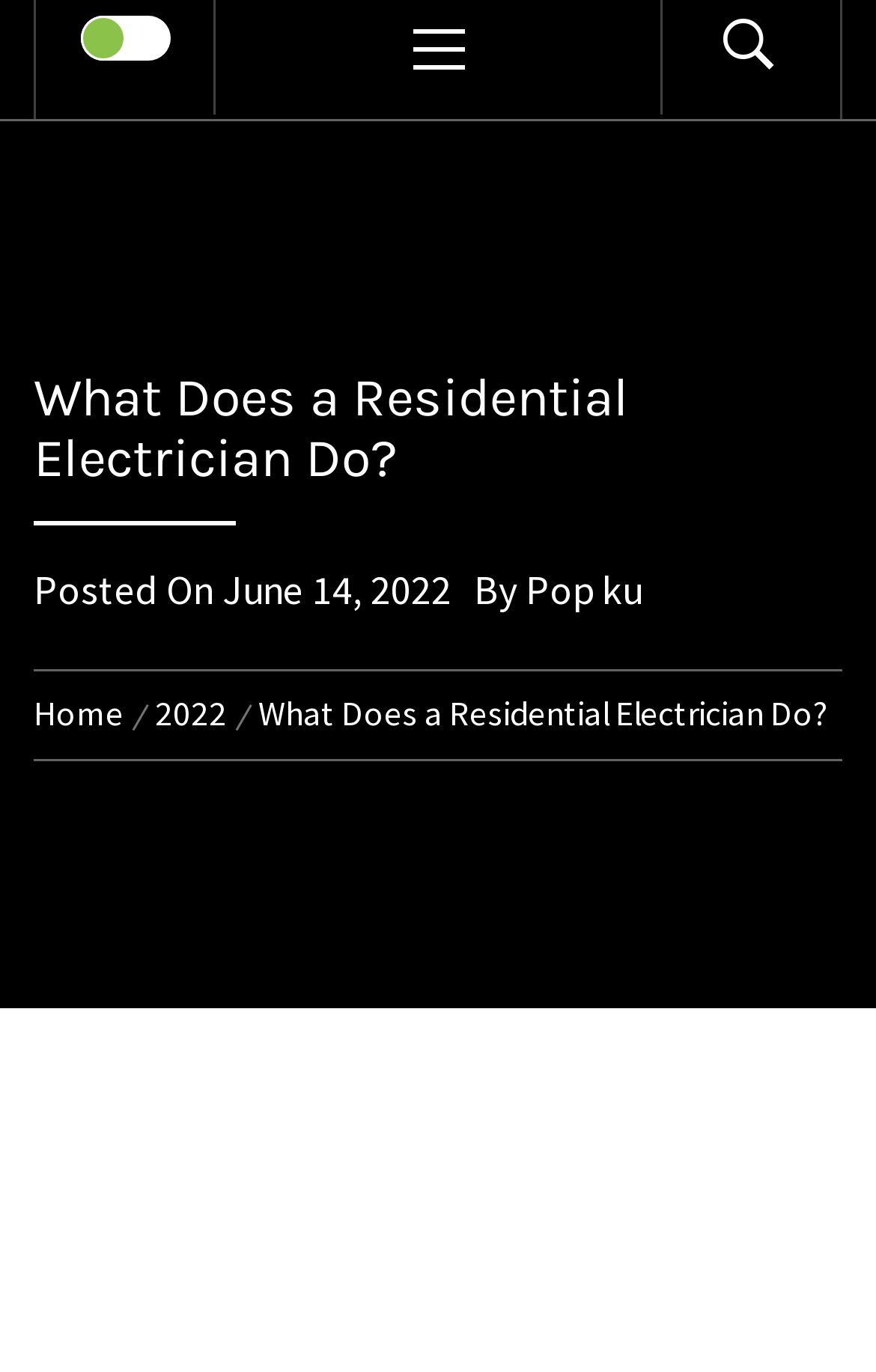Using the provided description name="side-nav", find the bounding box coordinates for the UI element. Provide the coordinates in (top-left x, top-left y, bottom-right x, bottom-right y) format, ensuring all values are between 0 and 1.

[0.091, 0.012, 0.194, 0.045]